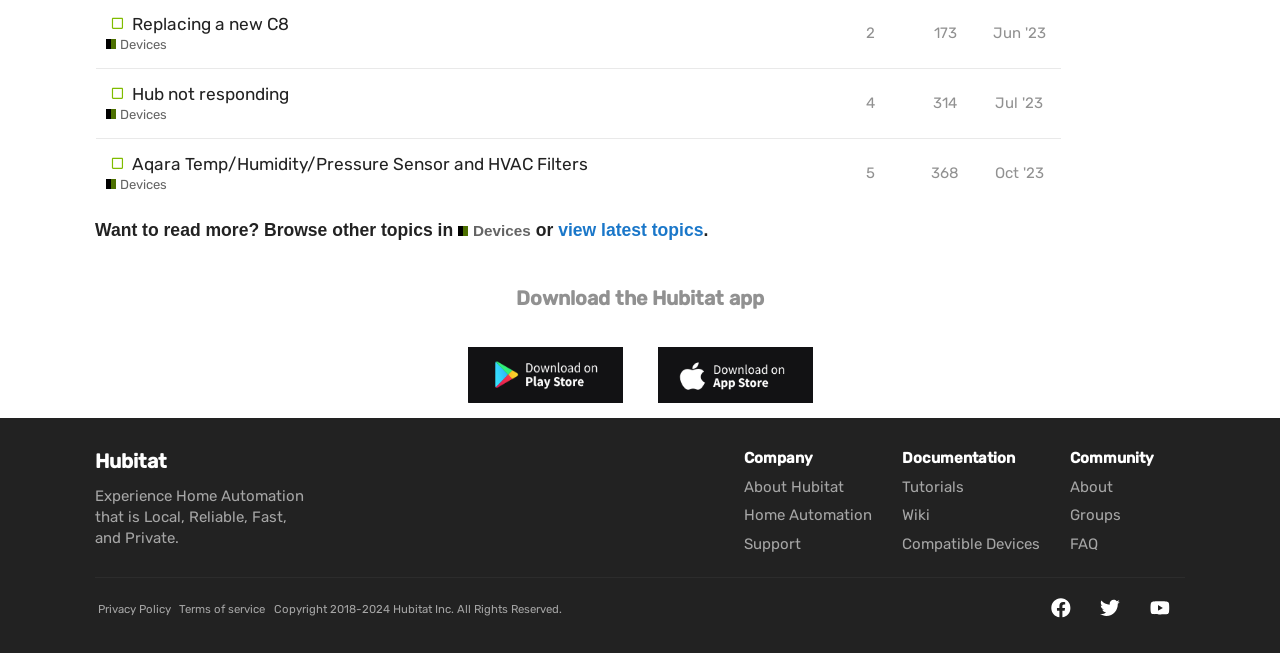Please find the bounding box coordinates of the section that needs to be clicked to achieve this instruction: "Download the Hubitat app".

[0.403, 0.438, 0.597, 0.474]